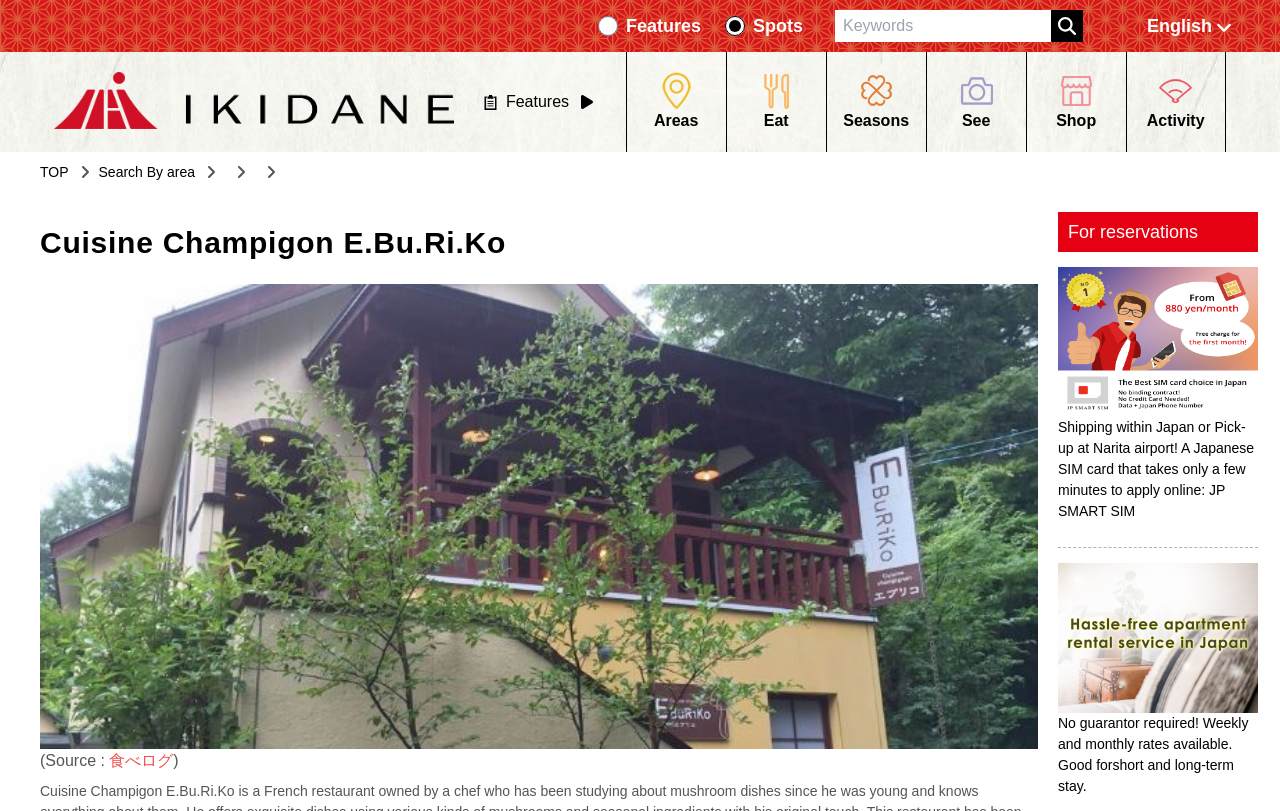Explain the webpage's layout and main content in detail.

This webpage is about Cuisine Champigon E.Bu.Ri.Ko, a French restaurant owned by a chef who specializes in mushroom dishes. At the top, there is a heading with the restaurant's name. Below it, there is a large image that takes up most of the top section of the page.

On the top-right corner, there are several radio buttons and static text elements, including "Features", "Spots", and "English". Next to them, there is a textbox for keywords and a button. 

On the left side, there is a vertical menu with links to different sections, including "TOP", "Features", "Areas", "Eat", "Seasons", "See", "Shop", and "Activity". Each link has a small image next to it.

Below the menu, there is a section with a heading that says "Cuisine Champigon E.Bu.Ri.Ko" and a large image that takes up most of the width of the page. At the bottom of the page, there is a section with text that says "For reservations" and two links with promotional text and images about a Japanese SIM card and a rental service.

At the very bottom of the page, there is a small section with text that says "(Source :食べログ)" and a link to "食べログ".